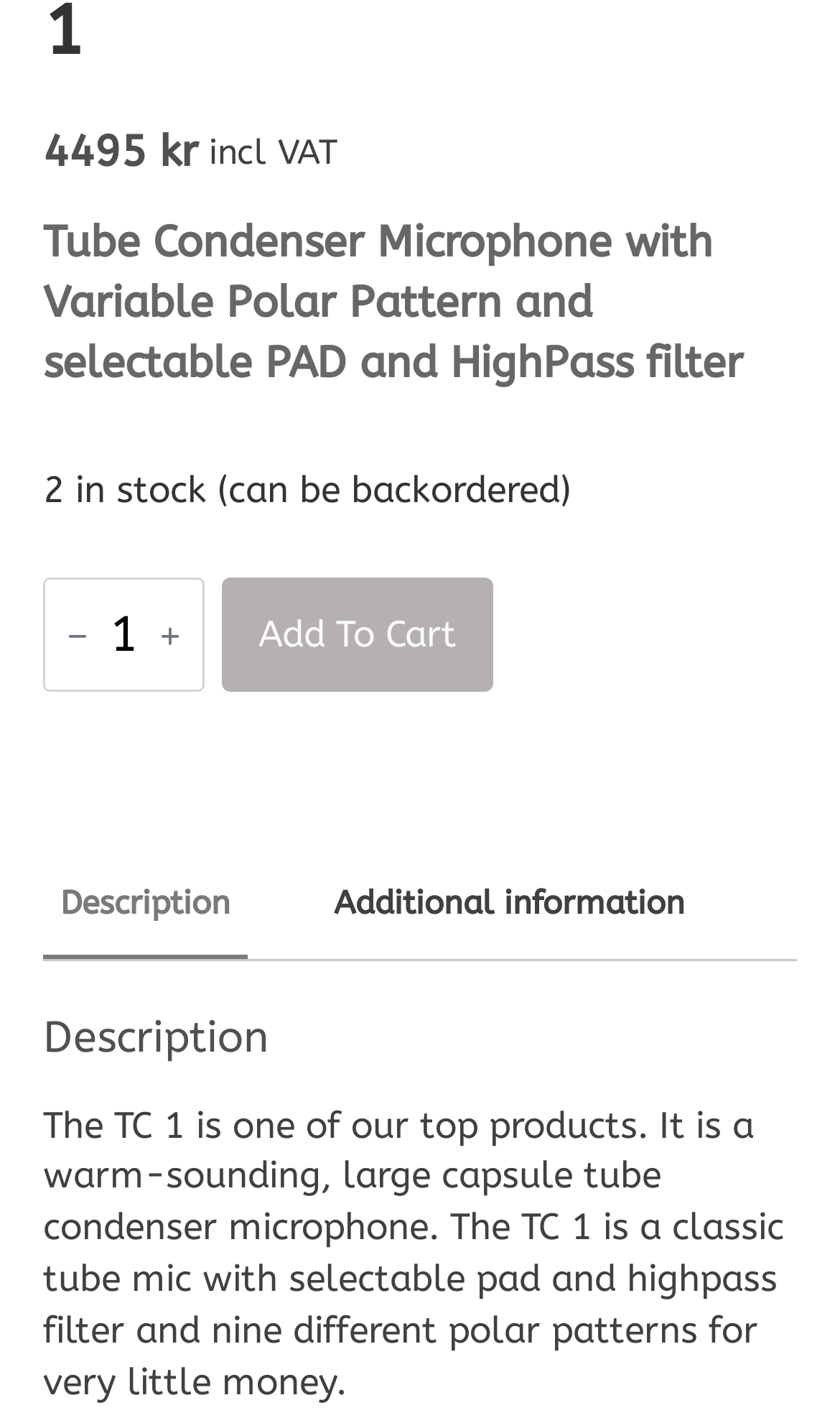Provide a brief response to the question below using a single word or phrase: 
How many polar patterns does the product have?

nine